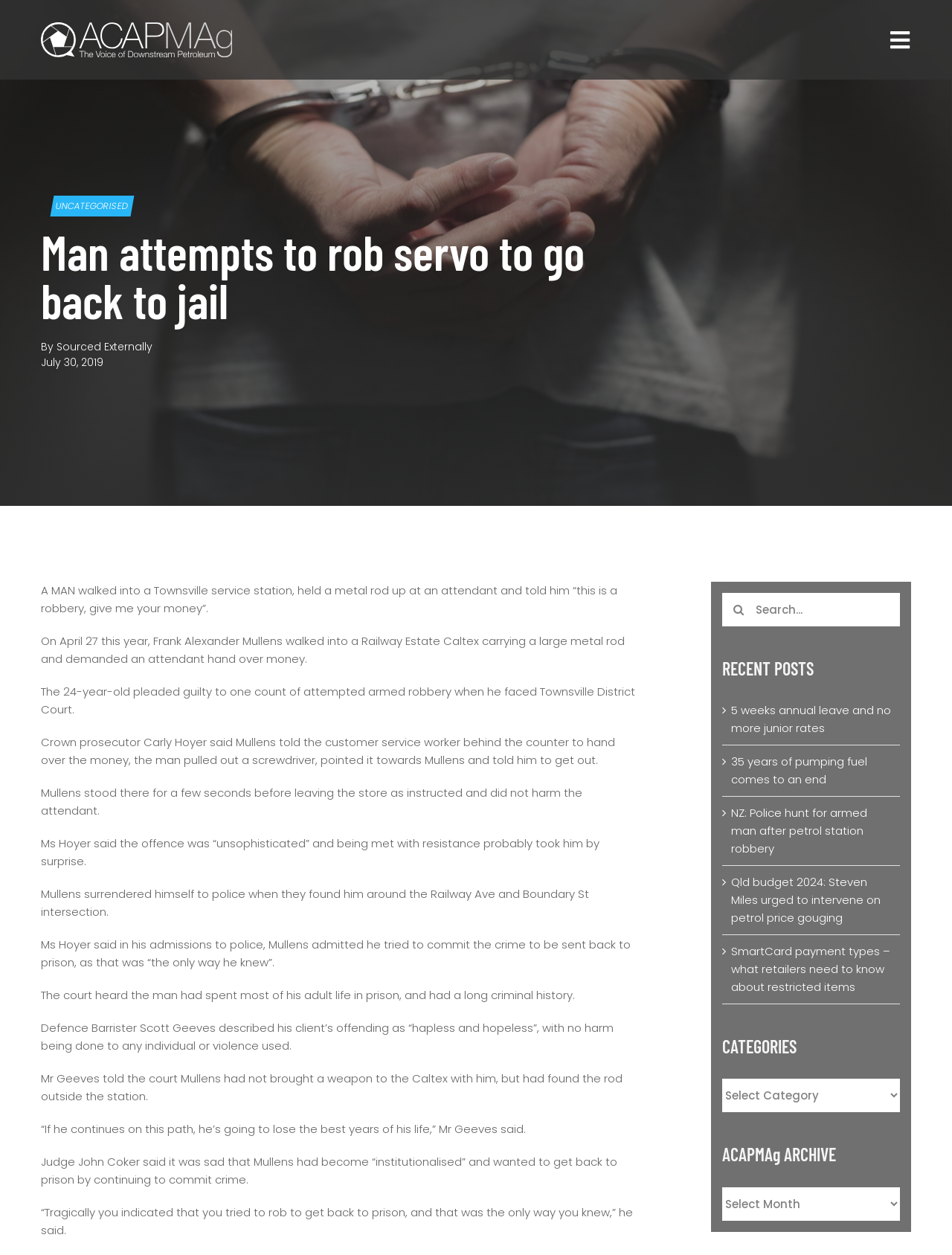What is the name of the court where Mullens faced trial?
Please look at the screenshot and answer using one word or phrase.

Townsville District Court